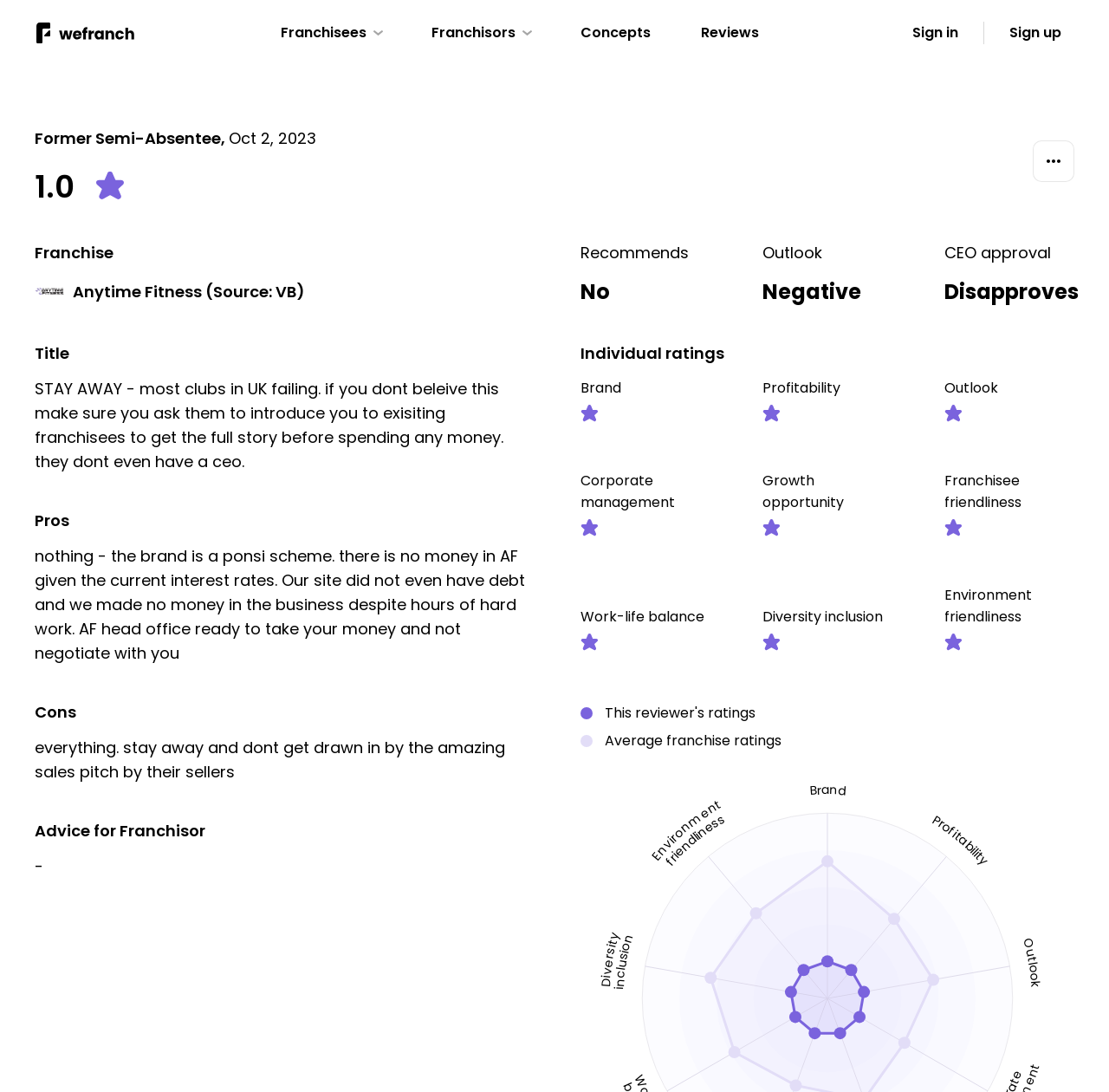Identify the bounding box coordinates of the section to be clicked to complete the task described by the following instruction: "Sign in". The coordinates should be four float numbers between 0 and 1, formatted as [left, top, right, bottom].

[0.811, 0.011, 0.876, 0.049]